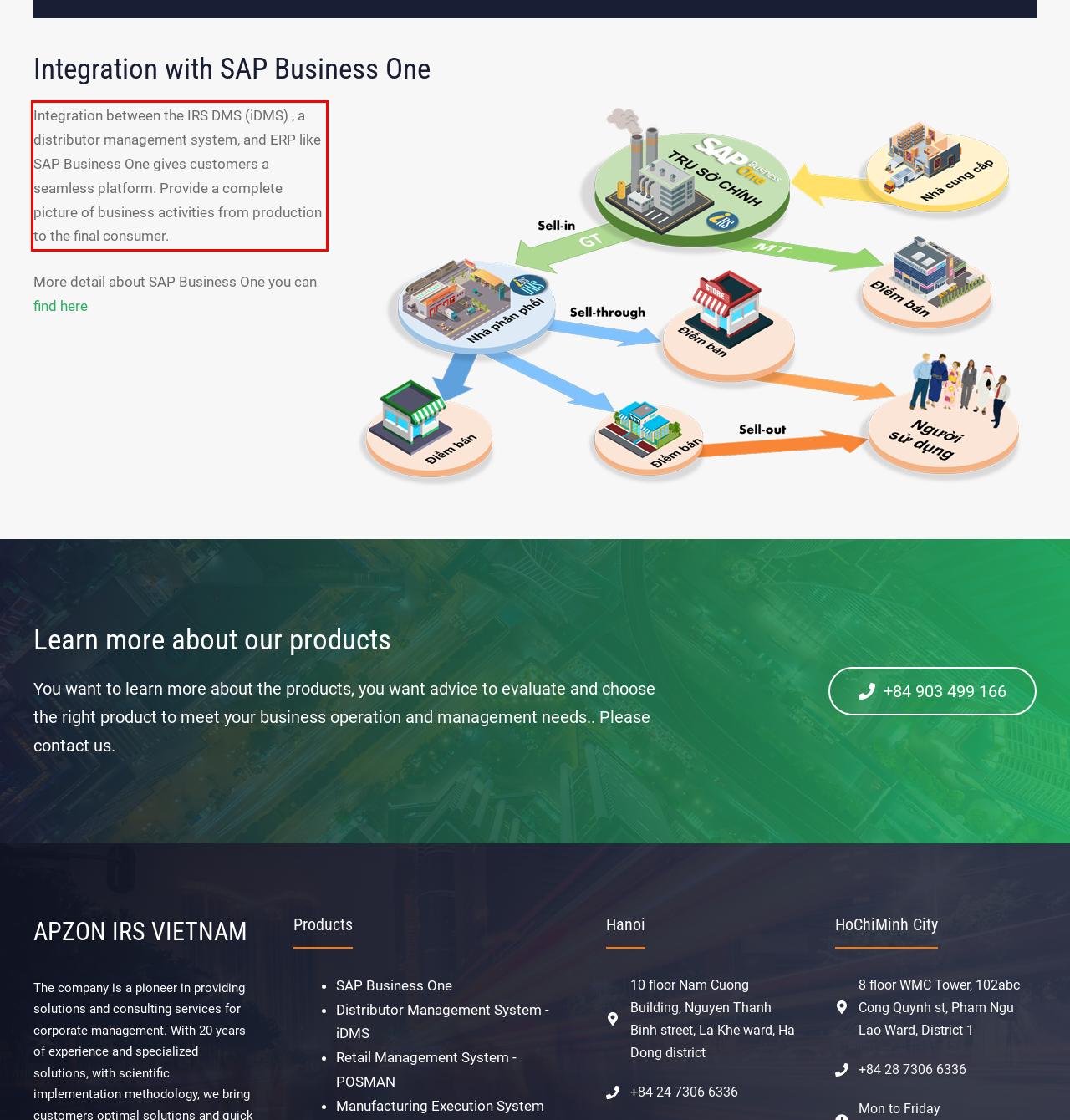You are provided with a webpage screenshot that includes a red rectangle bounding box. Extract the text content from within the bounding box using OCR.

Integration between the IRS DMS (iDMS) , a distributor management system, and ERP like SAP Business One gives customers a seamless platform. Provide a complete picture of business activities from production to the final consumer.